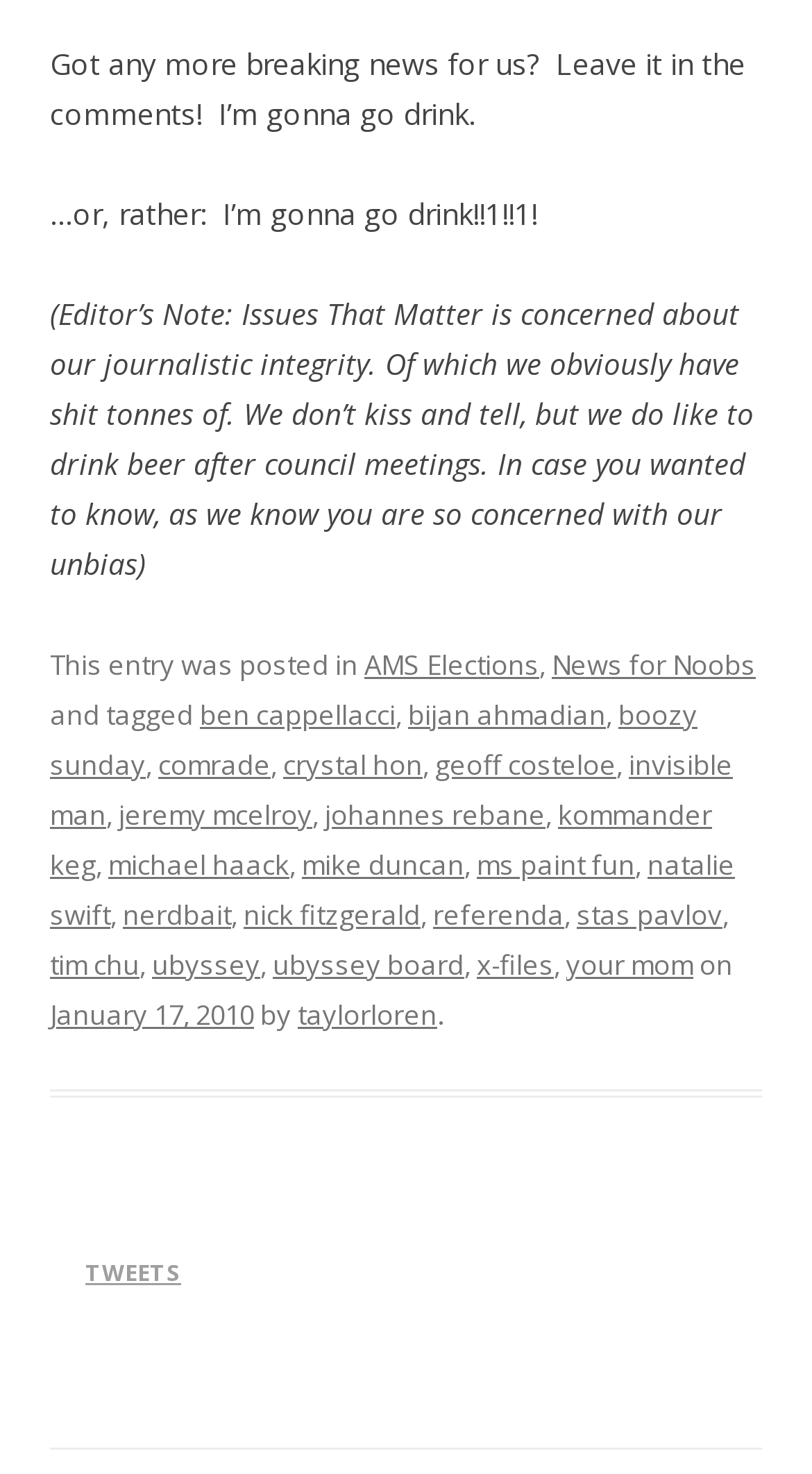Find the bounding box coordinates of the element I should click to carry out the following instruction: "Click on the 'TWEETS' link".

[0.105, 0.852, 0.223, 0.874]